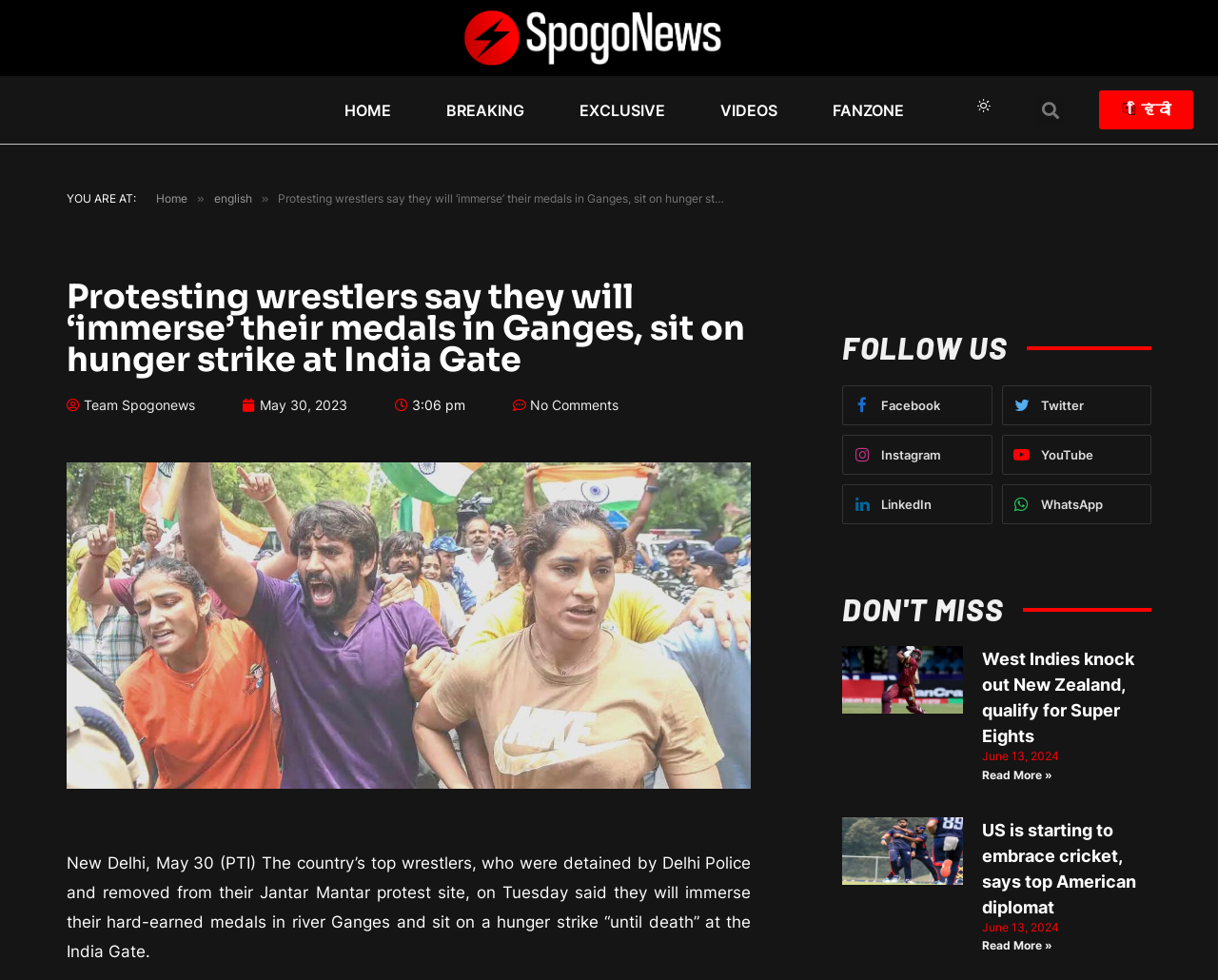Answer the question with a brief word or phrase:
What is the name of the news organization?

SpogoNews